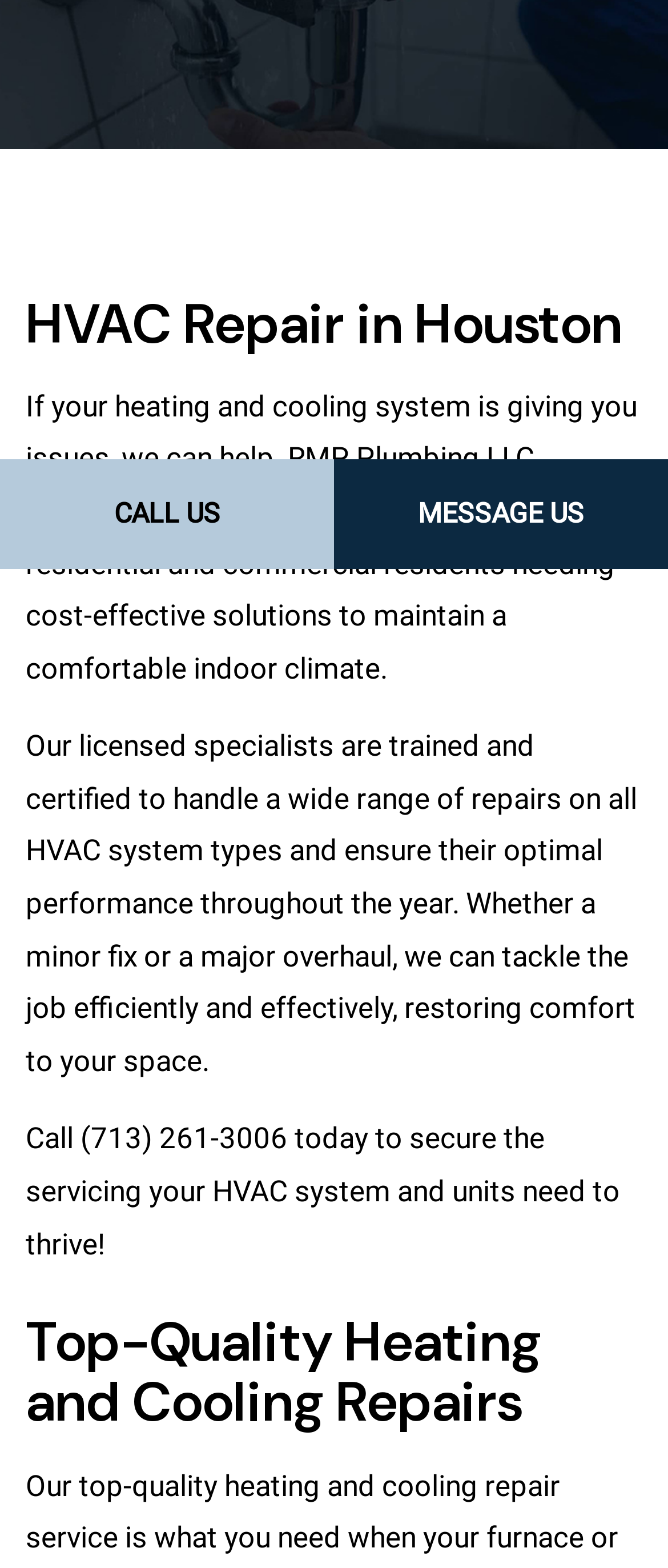Find the bounding box coordinates corresponding to the UI element with the description: "Message Us". The coordinates should be formatted as [left, top, right, bottom], with values as floats between 0 and 1.

[0.5, 0.293, 1.0, 0.363]